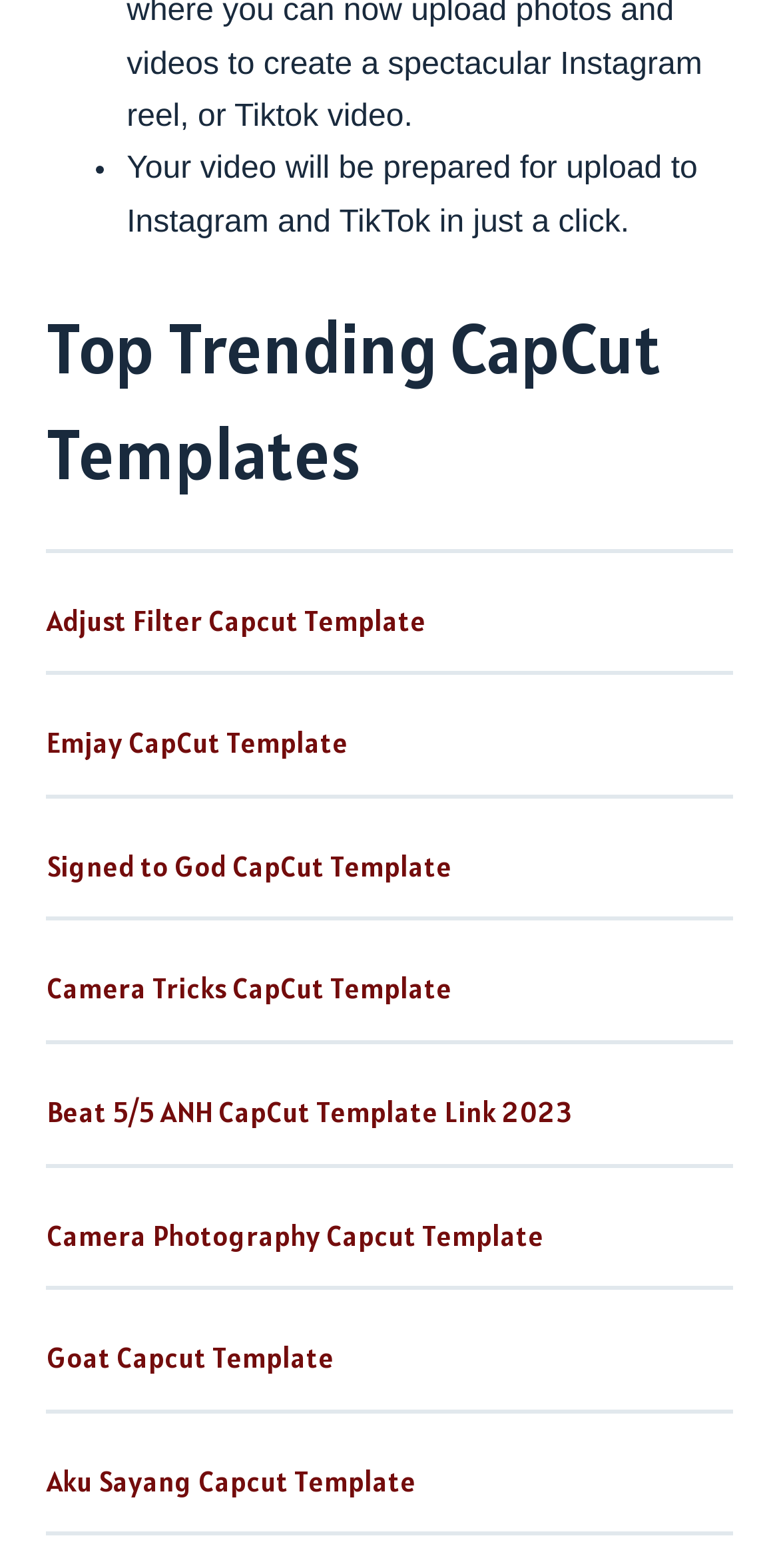Respond to the following question using a concise word or phrase: 
What is the name of the first template listed?

Adjust Filter Capcut Template